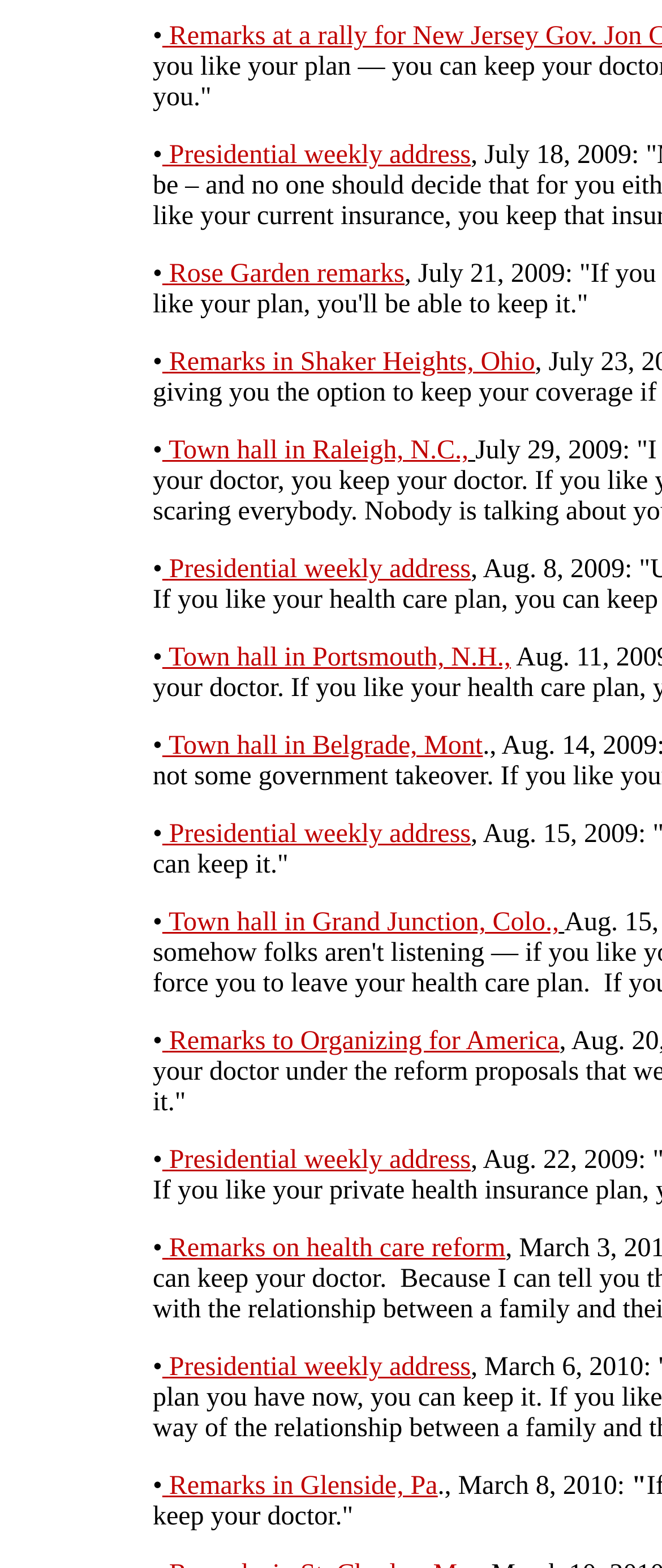What is the purpose of the bullet points on this webpage?
Carefully analyze the image and provide a thorough answer to the question.

The bullet points on this webpage are used to separate the links, making it easier to distinguish between each link and its corresponding title.